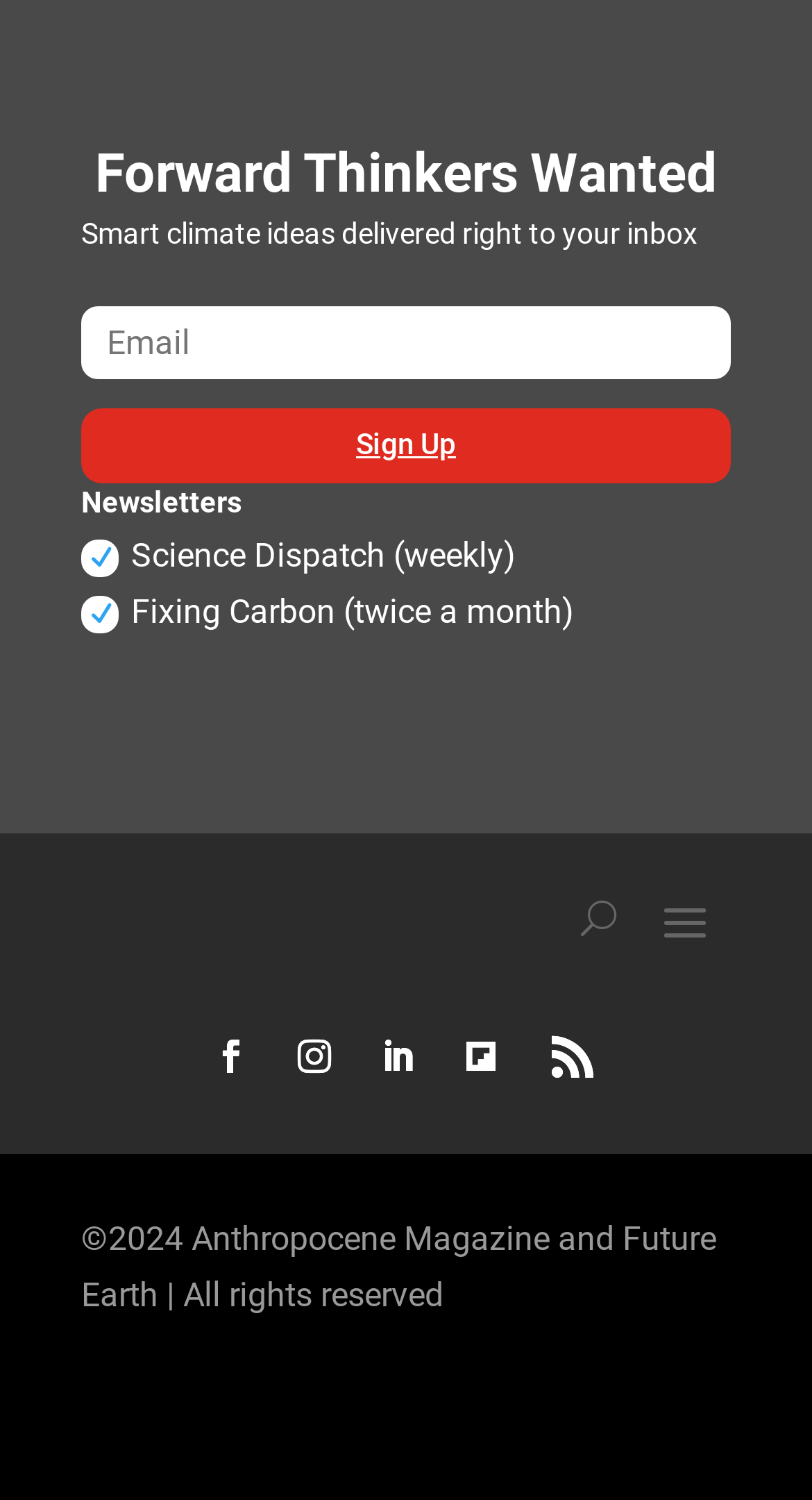Locate the bounding box coordinates of the element that should be clicked to fulfill the instruction: "Click on U button".

[0.715, 0.59, 0.759, 0.634]